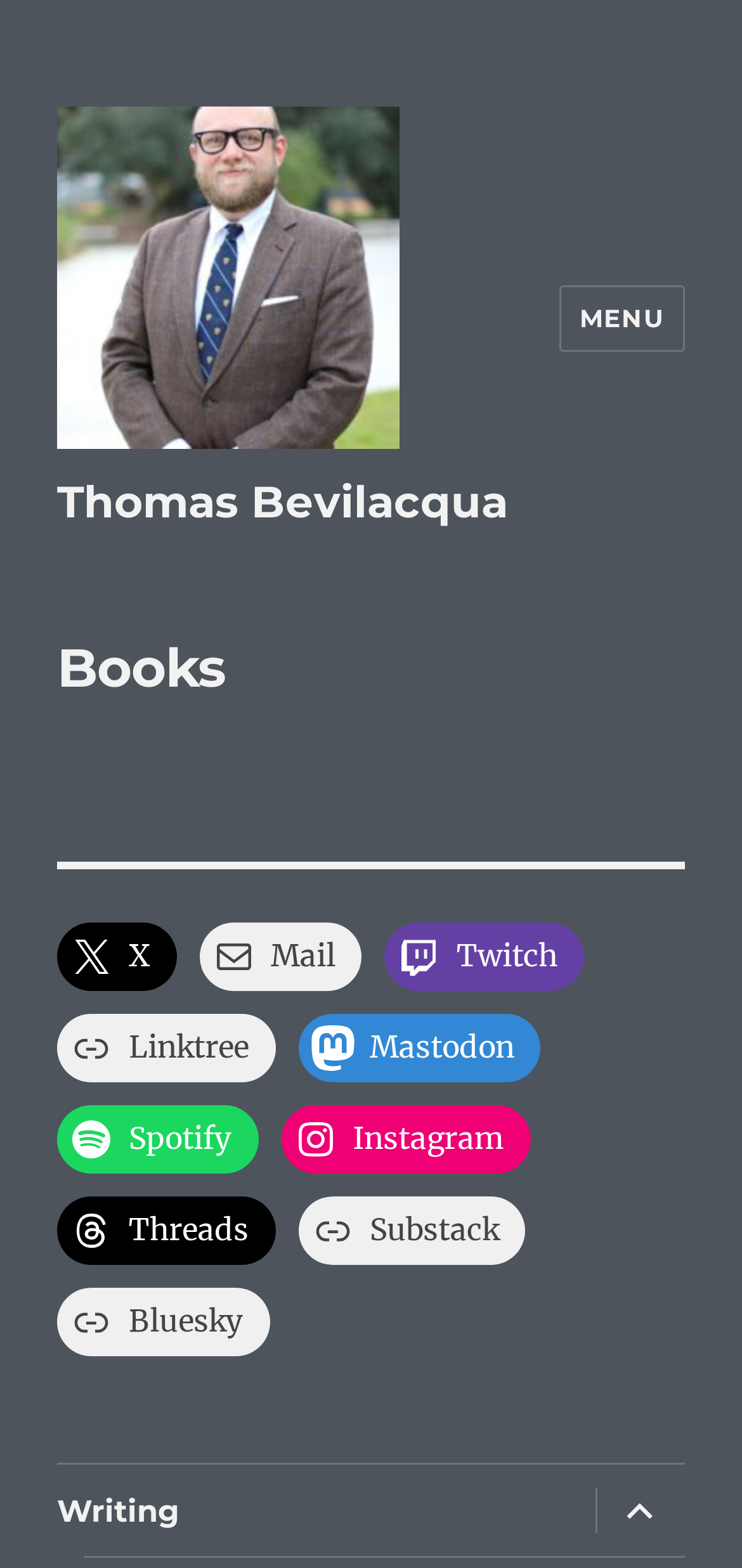Please answer the following query using a single word or phrase: 
What is the last social media link in the list?

Bluesky